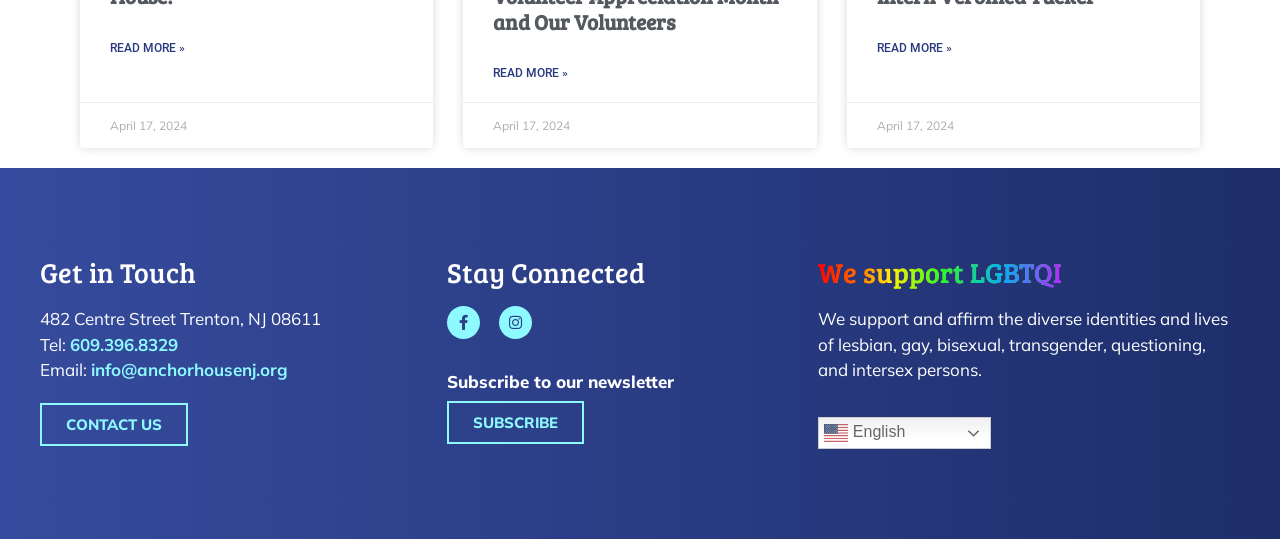How many social media platforms are listed?
Could you please answer the question thoroughly and with as much detail as possible?

I counted the number of social media links listed, which are Facebook and Instagram, indicating that there are 2 social media platforms listed.